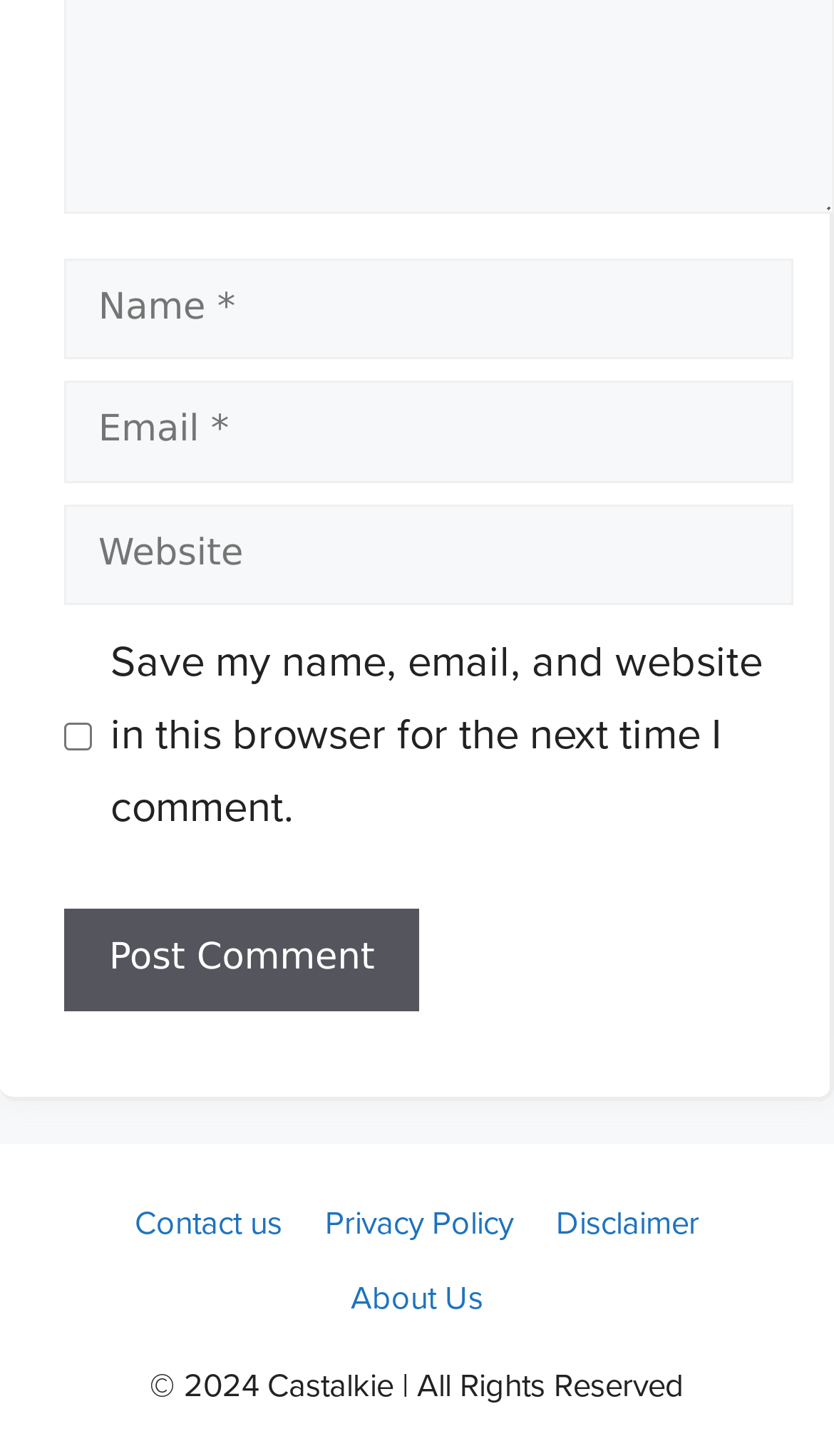What type of links are provided at the bottom of the page?
Using the visual information, respond with a single word or phrase.

Policy links